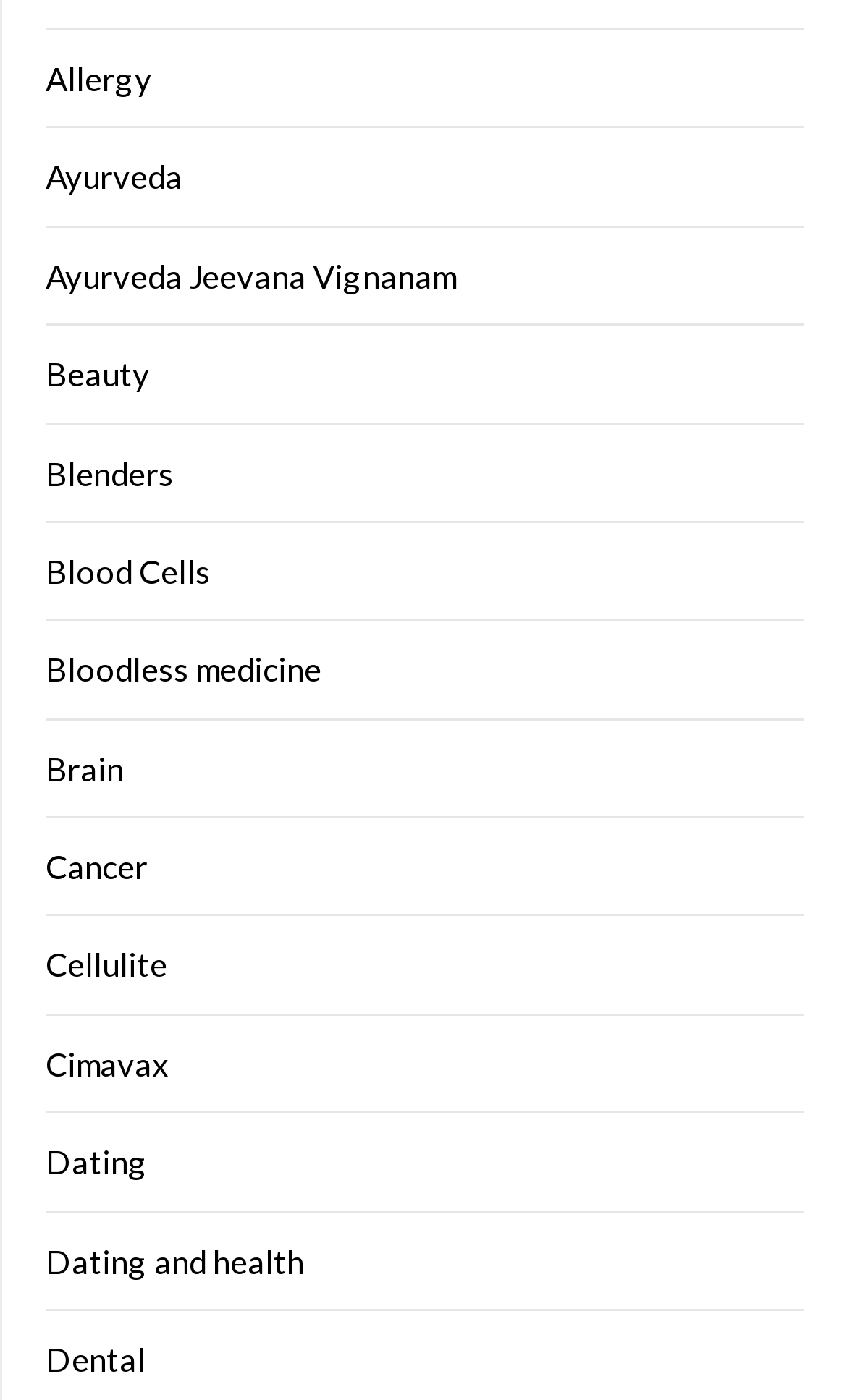What is the last link on the webpage?
Respond with a short answer, either a single word or a phrase, based on the image.

Dental